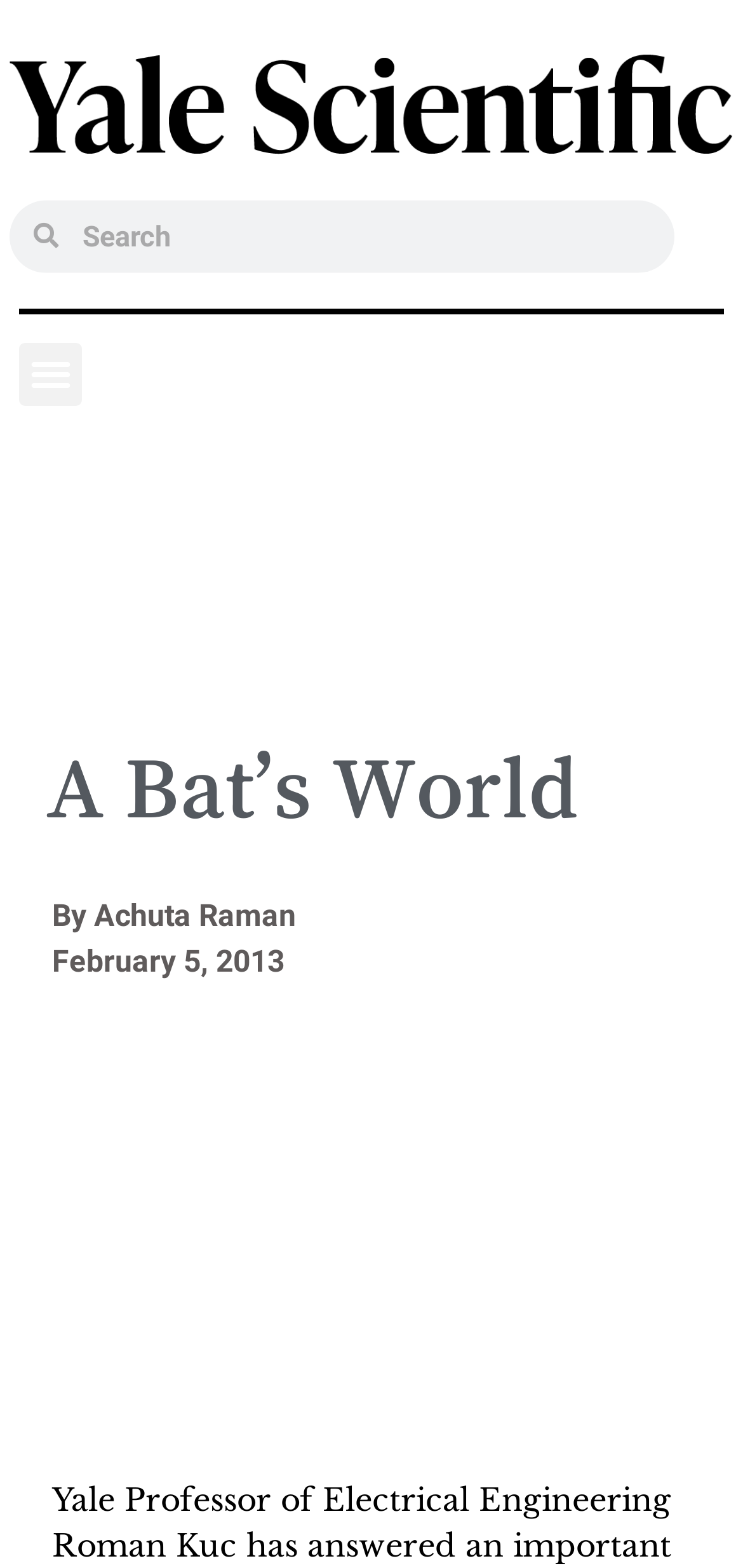What is the date of the article?
Craft a detailed and extensive response to the question.

I found the date by looking at the time element which contains the static text 'February 5, 2013'.